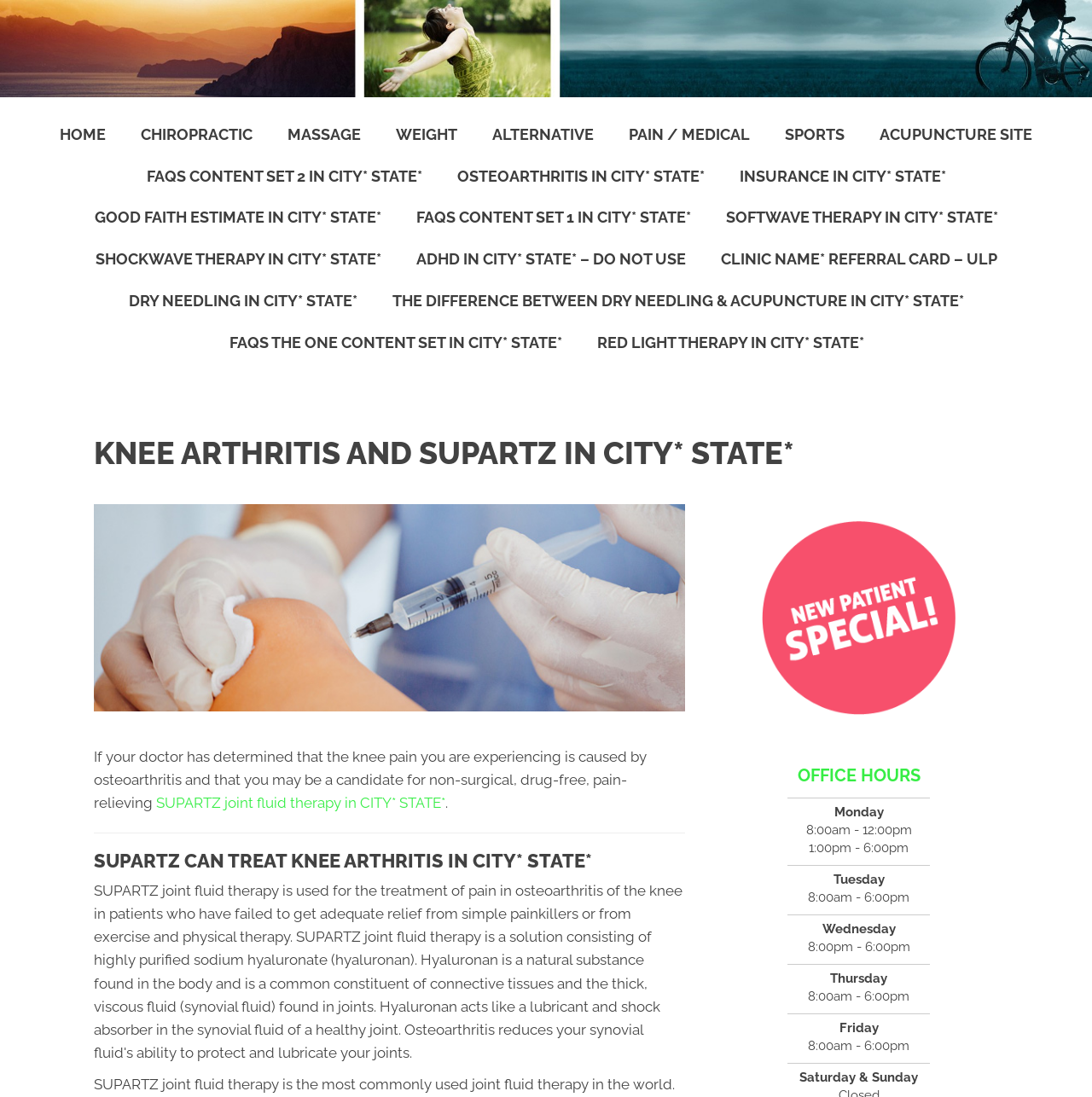Identify and provide the bounding box for the element described by: "Pain / Medical".

[0.56, 0.104, 0.702, 0.142]